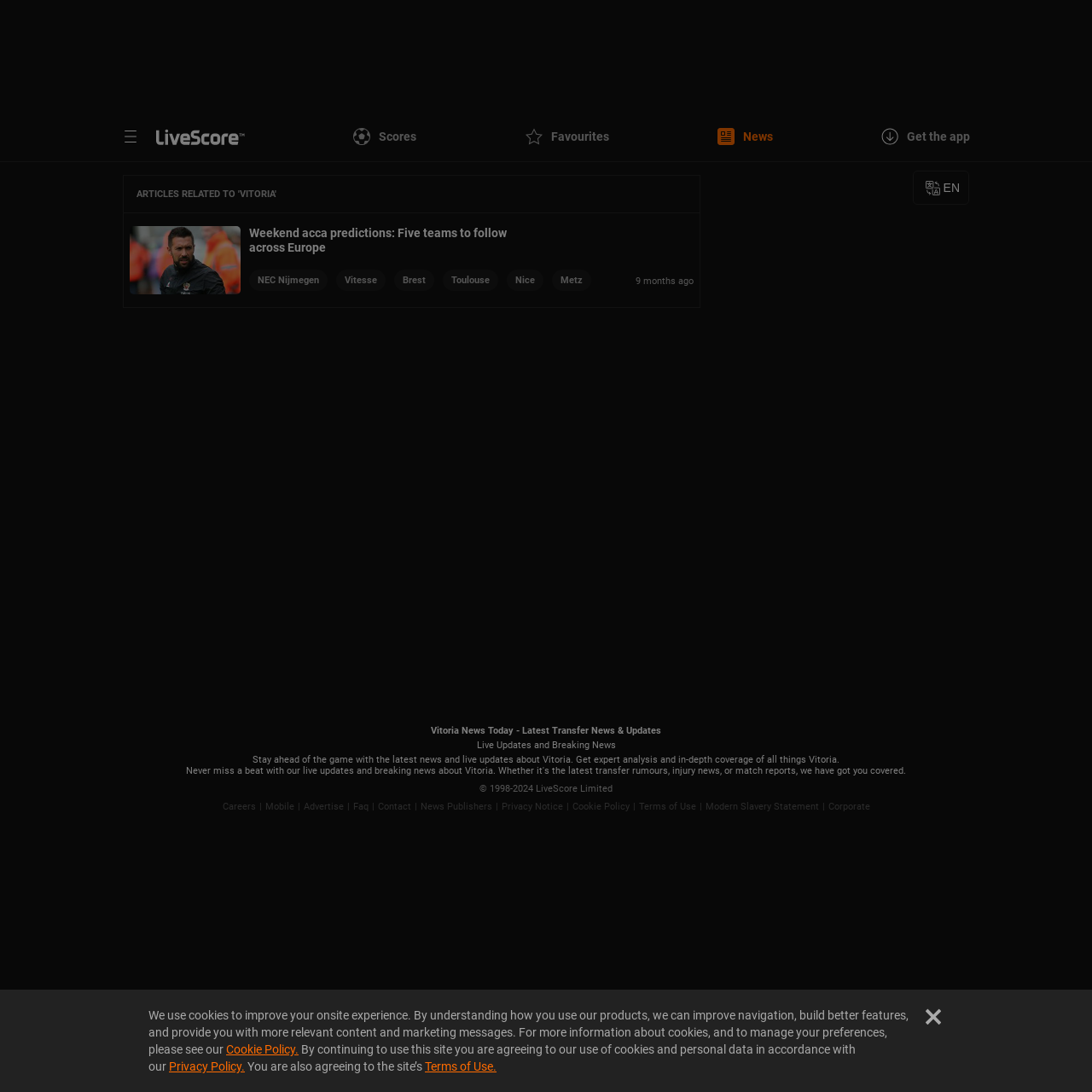Carefully examine the image and provide an in-depth answer to the question: What type of articles are listed on the website?

The articles listed on the website are related to sports, as indicated by the headings and links on the page, such as 'Francesco Farioli's Nice have made a bright start to the Ligue 1 Season' and 'Weekend acca predictions: Five teams to follow across Europe'.